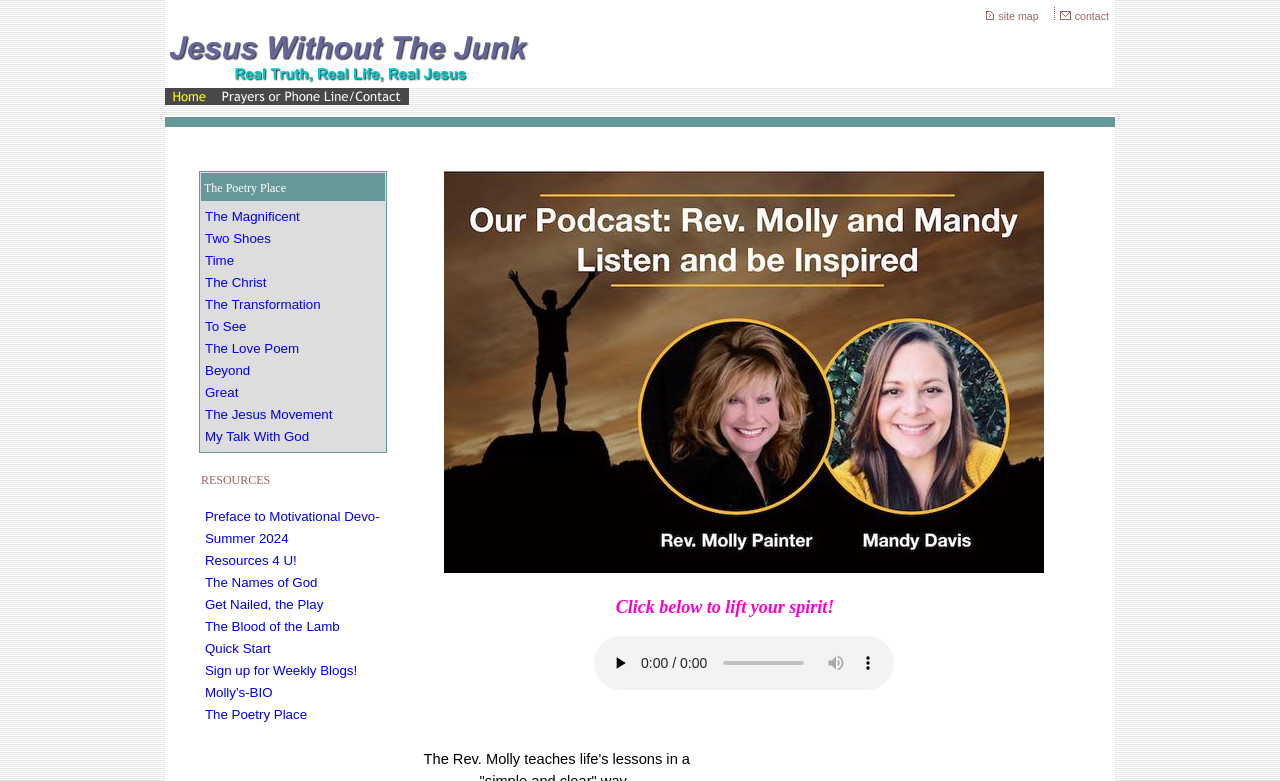Generate a thorough explanation of the webpage's elements.

The webpage is titled "Jesus Without The Junk - Home" and has a meta description of "Real Truth, Real Life, Real Jesus". 

At the top of the page, there is a layout table row with two cells. The first cell contains an image, and the second cell has a table with three rows. The first row has three cells containing the text "site map", "contact", and "home", which are also links. The second row has a single cell with an image, and the third row has two cells, one with an image and the other with a table containing the text "home" and an image.

Below this, there is a large table cell spanning the width of the page, containing a long piece of text that describes various aspects of the website, including "Home Prayers or Phone Line /Contact", "Heart of Hope", "Feeds", "The Stained Glass Window eBook", "The Positive-Negative Effect aka Gossip!", and "Skit/ Snack-Time Theater".

Further down, there is another table row with two cells. The first cell contains an image, and the second cell has a table with two rows. The first row has a single cell with an image, and the second row has a single cell with a table containing a poem or piece of writing titled "The Poetry Place" and several other titles, including "The Magnificent Two Shoes Time", "The Christ", "The Transformation", "To See The Love Poem", "Beyond Great", "The Jesus Movement", and "My Talk With God". This table also contains several links to these titles.

Throughout the page, there are several images, tables, and links, which are arranged in a complex layout.